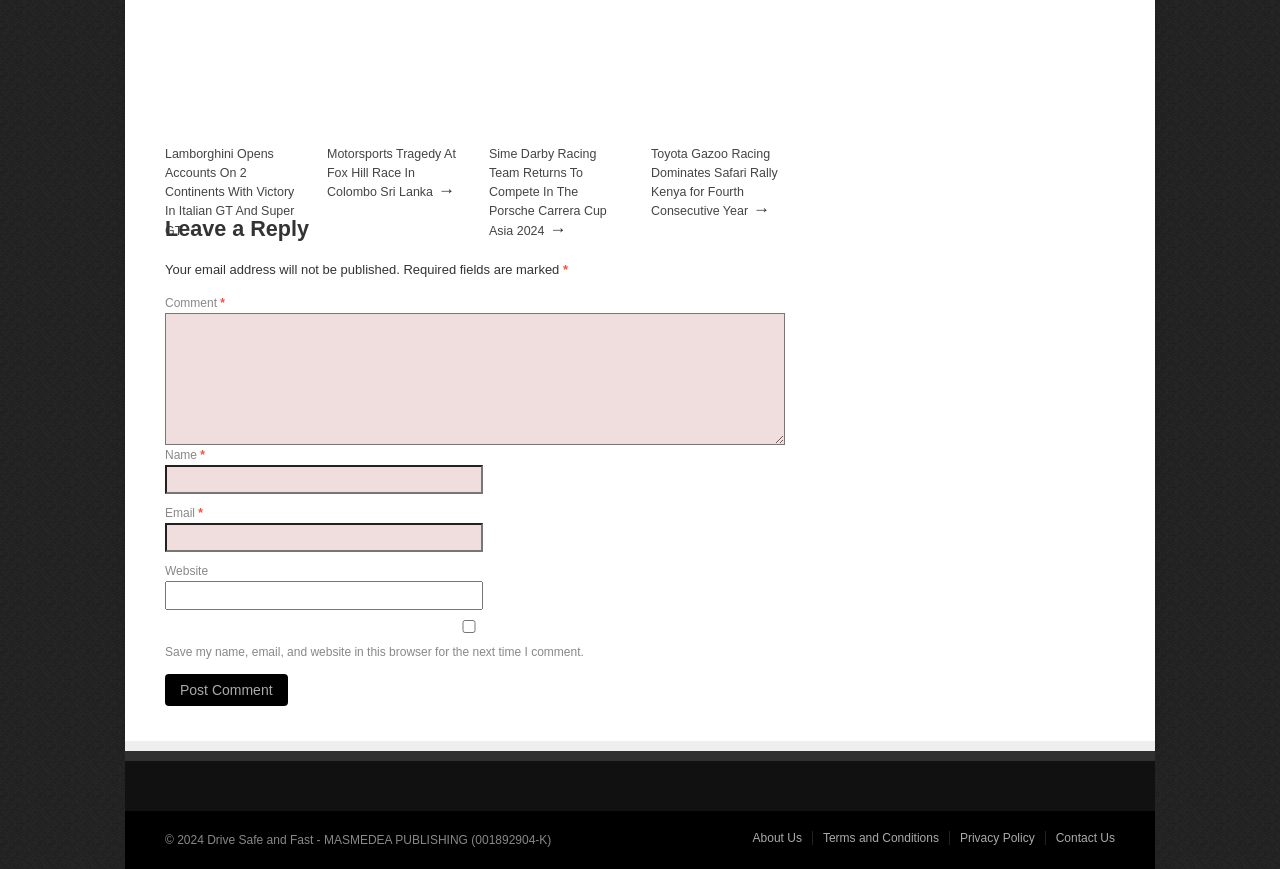Determine the bounding box coordinates in the format (top-left x, top-left y, bottom-right x, bottom-right y). Ensure all values are floating point numbers between 0 and 1. Identify the bounding box of the UI element described by: About Us

[0.58, 0.956, 0.635, 0.972]